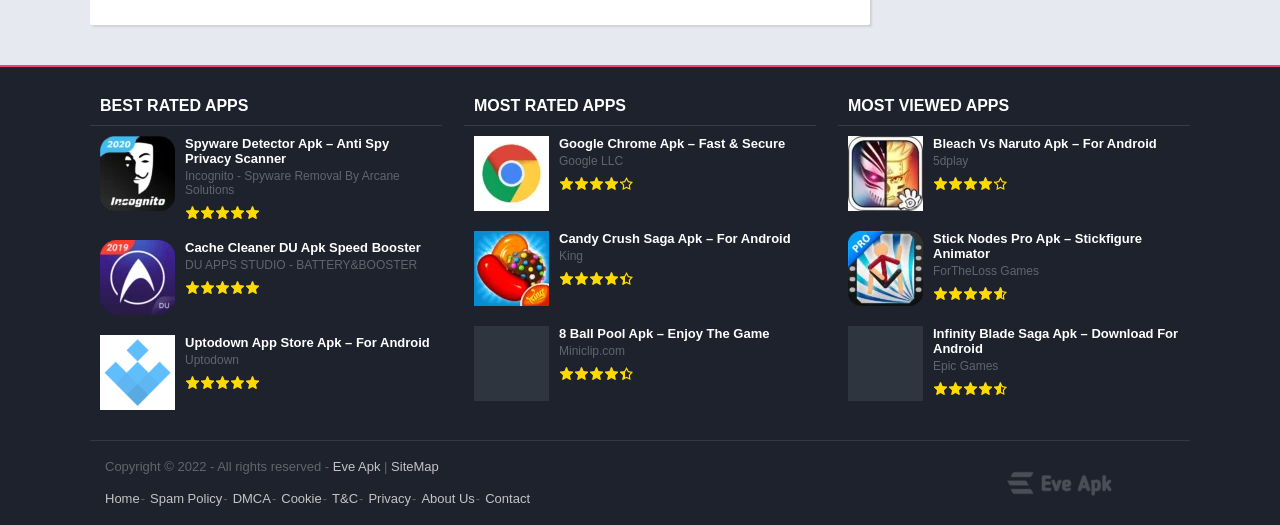Look at the image and give a detailed response to the following question: Where is the copyright information located?

The StaticText element 'Copyright © 2022 - All rights reserved -' is located at the bottom of the page, with a y1 coordinate of 0.874, indicating that it is positioned near the bottom of the webpage.